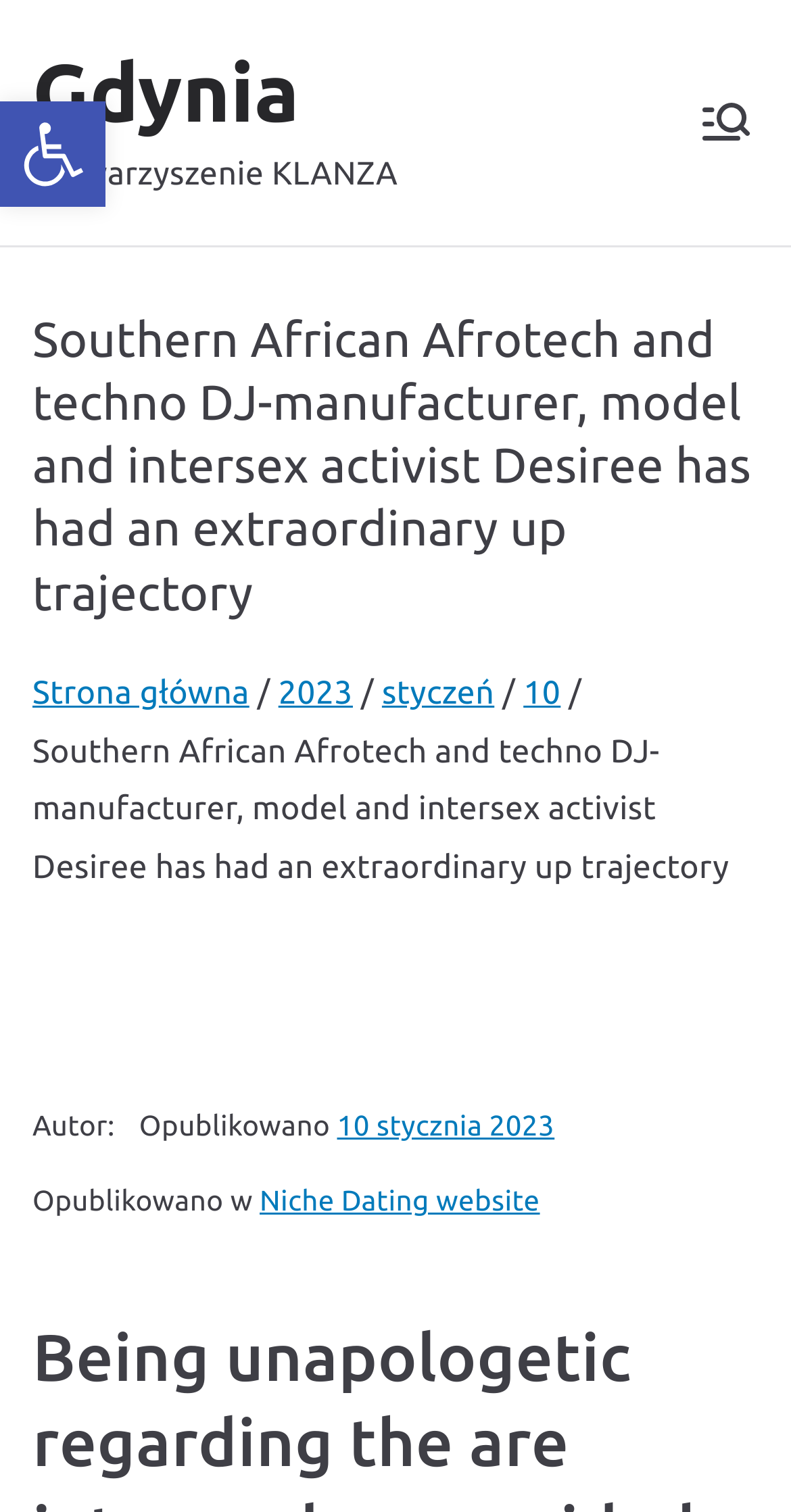Locate the bounding box coordinates of the item that should be clicked to fulfill the instruction: "Go to the homepage".

[0.041, 0.446, 0.315, 0.47]